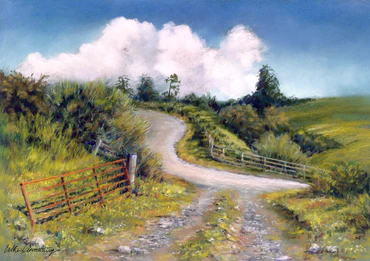Paint a vivid picture with your words by describing the image in detail.

This image features a serene landscape illustration titled "A6 mounted print from a pastel painting from The Heights by Dingwall," created by artist Esther Armstrong. The artwork captures a winding dirt path leading through lush greenery, flanked by a rustic red gate and a wooden fence. Fluffy white clouds contrast against a vibrant blue sky, evoking a peaceful, pastoral setting. The painting suggests a sense of tranquility and natural beauty typical of the Scottish Highlands, specifically near Dingwall. It is presented as a mounted print, measuring 13cm x 8cm, perfect for framing. The piece is part of a collection that reflects Esther Armstrong's talent in depicting picturesque landscapes.